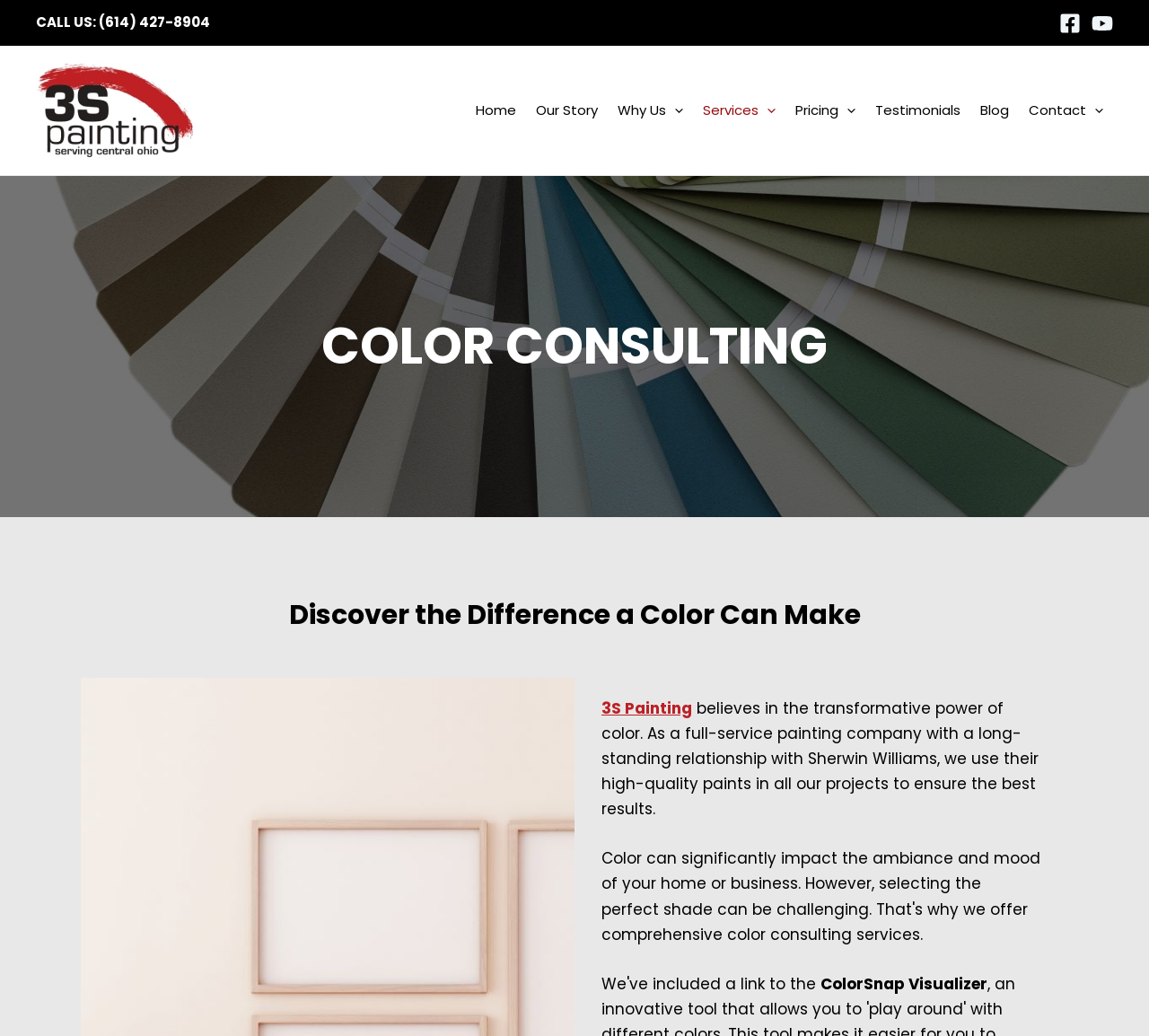What is the main service offered?
Can you offer a detailed and complete answer to this question?

I found the main service offered by looking at the heading on the webpage, which says 'COLOR CONSULTING'.